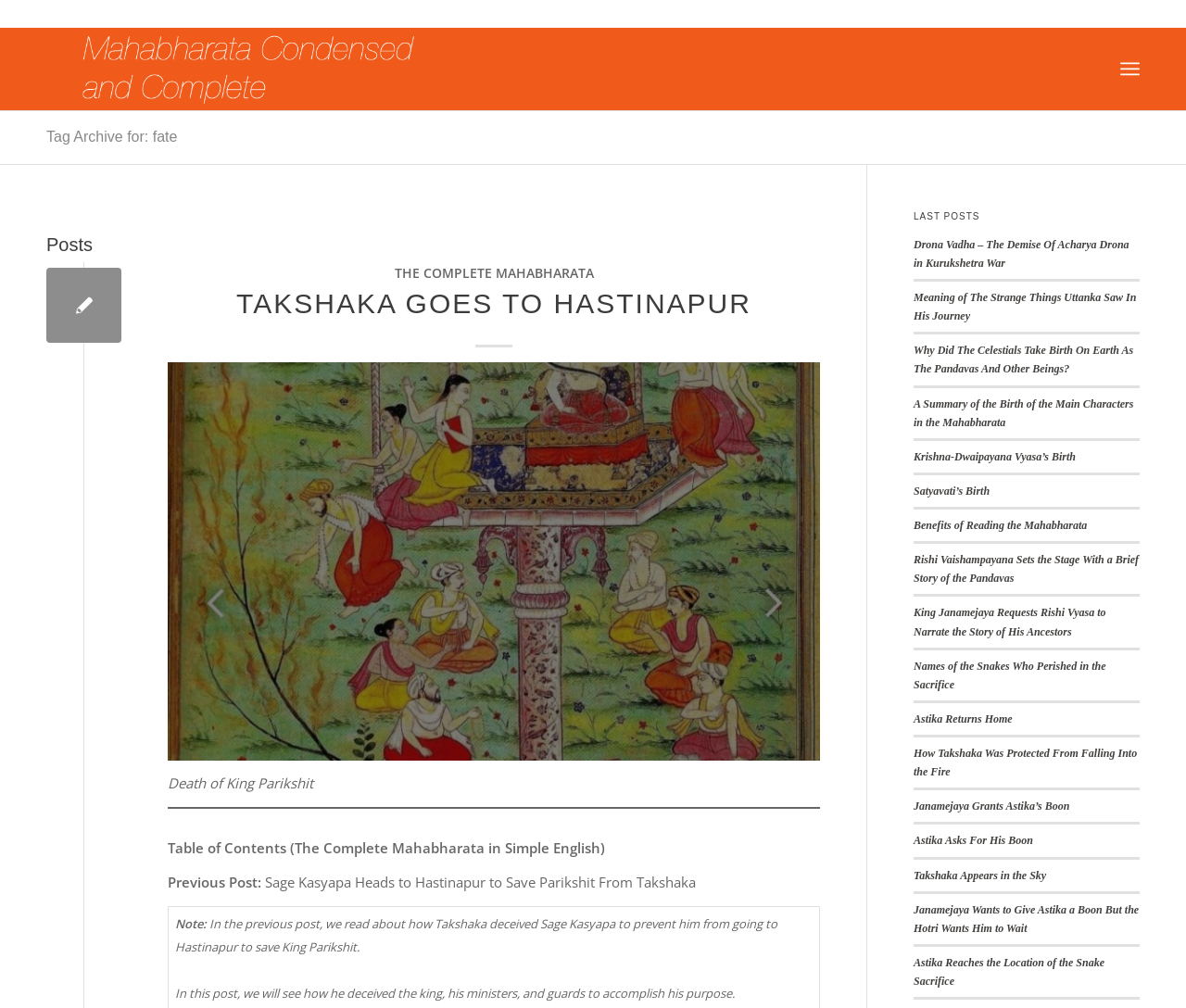Please identify the bounding box coordinates of the element I need to click to follow this instruction: "Click on the link to read about Takshaka going to Hastinapur".

[0.199, 0.285, 0.634, 0.316]